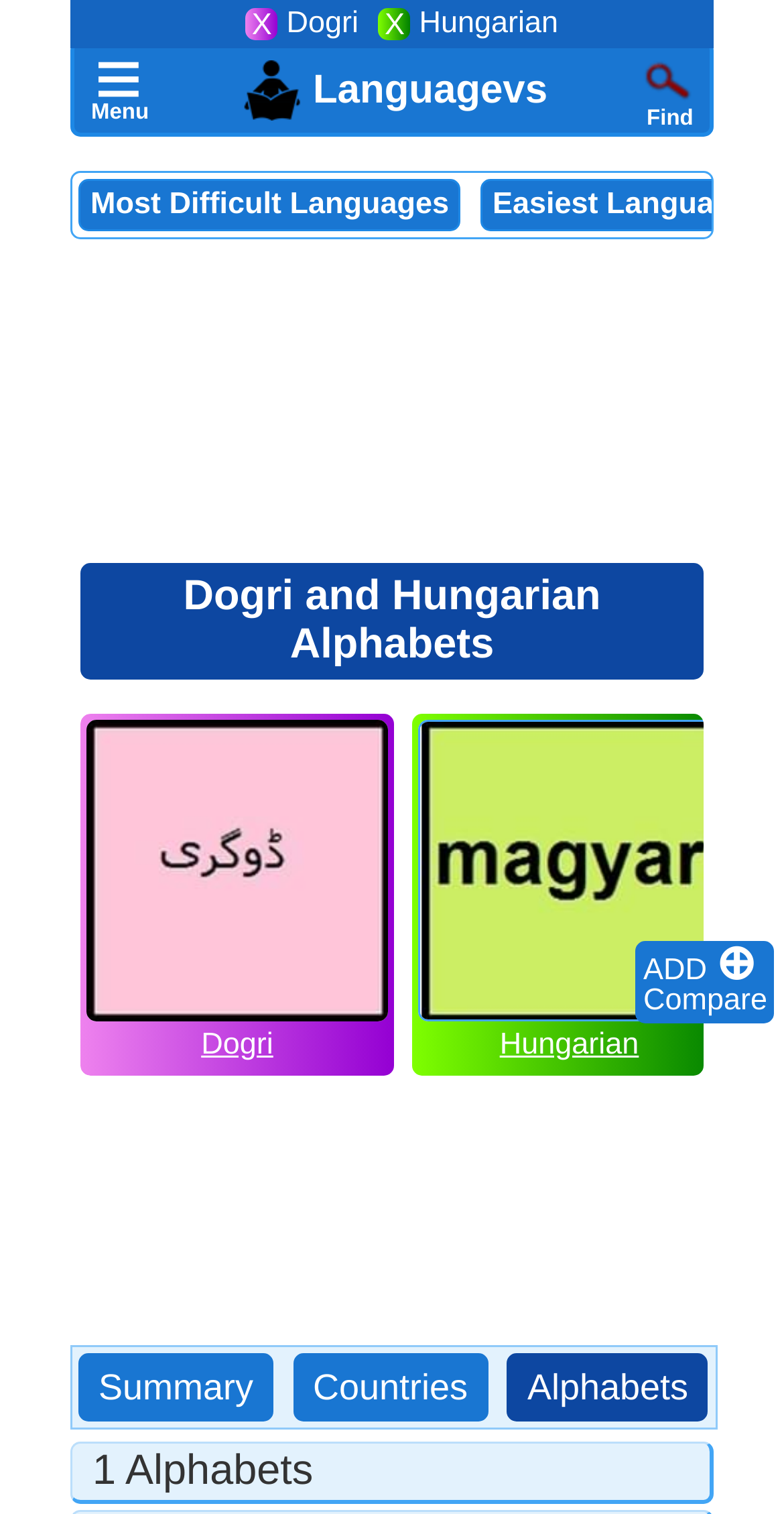Please identify the bounding box coordinates of the area that needs to be clicked to follow this instruction: "Compare languages".

[0.821, 0.649, 0.979, 0.672]